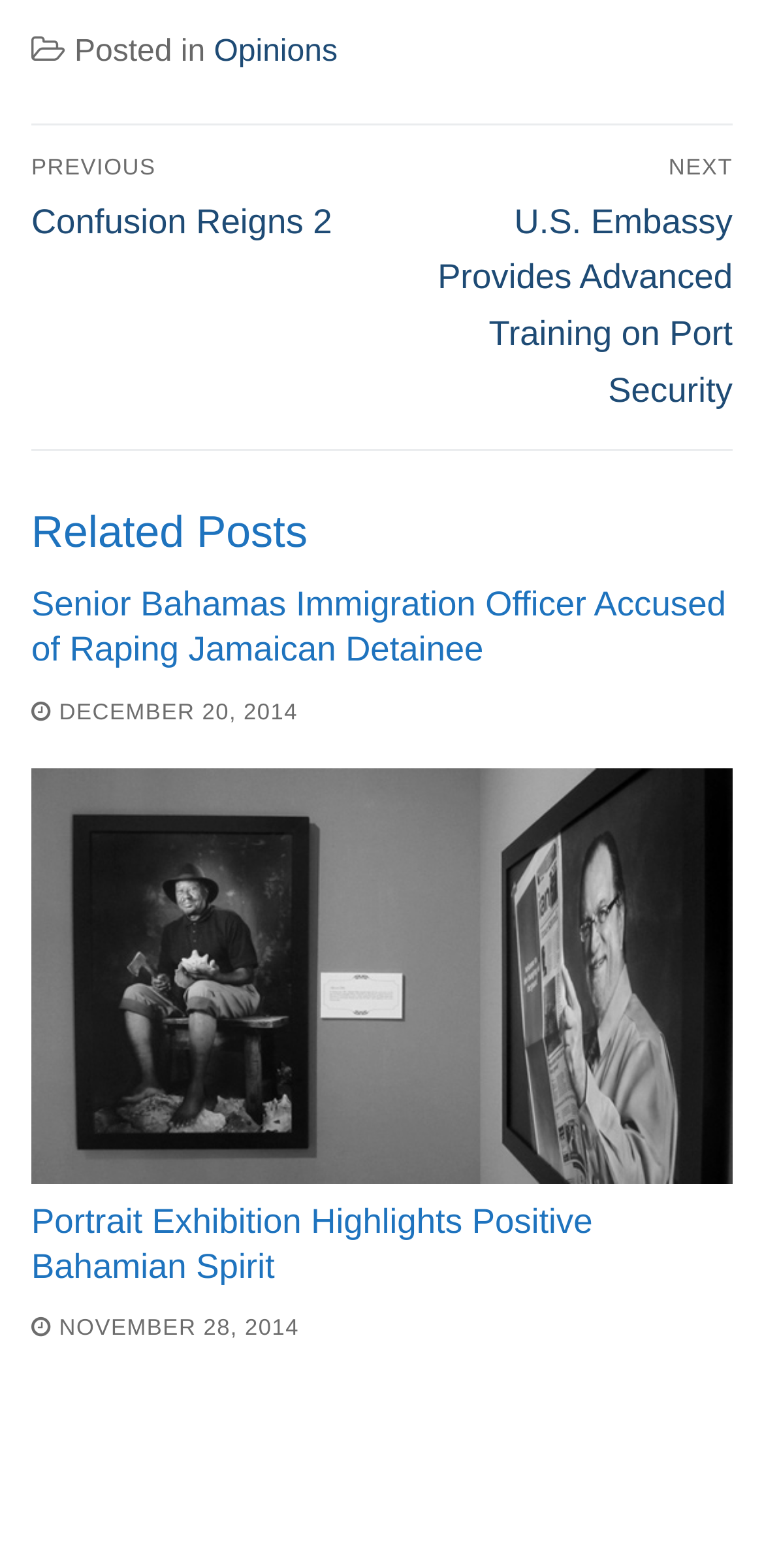Use a single word or phrase to answer the question:
What is the title of the previous post?

Confusion Reigns 2